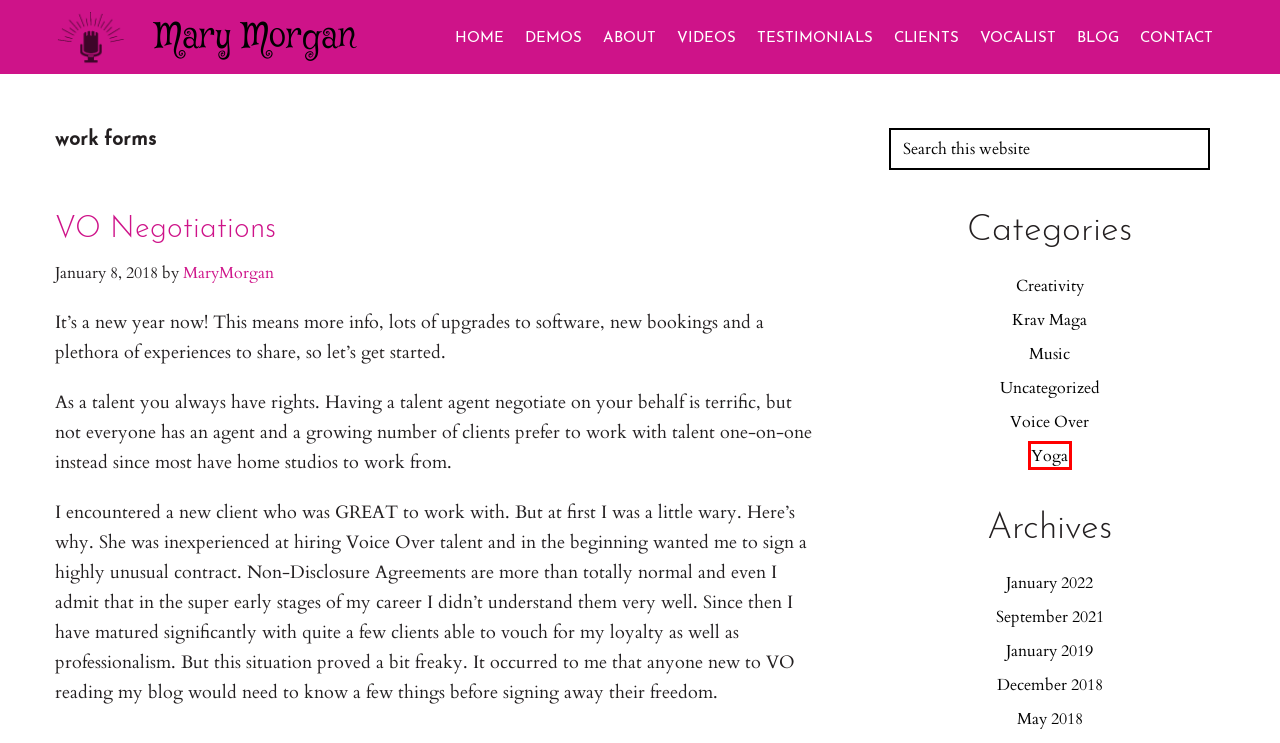Given a screenshot of a webpage with a red rectangle bounding box around a UI element, select the best matching webpage description for the new webpage that appears after clicking the highlighted element. The candidate descriptions are:
A. Voice Over Archives - Mary Morgan
B. September 2021 - Mary Morgan
C. Yoga Archives - Mary Morgan
D. Mary Morgan VO: Home – Mary Morgan VO
E. Uncategorized Archives - Mary Morgan
F. January 2022 - Mary Morgan
G. May 2018 - Mary Morgan
H. December 2018 - Mary Morgan

C